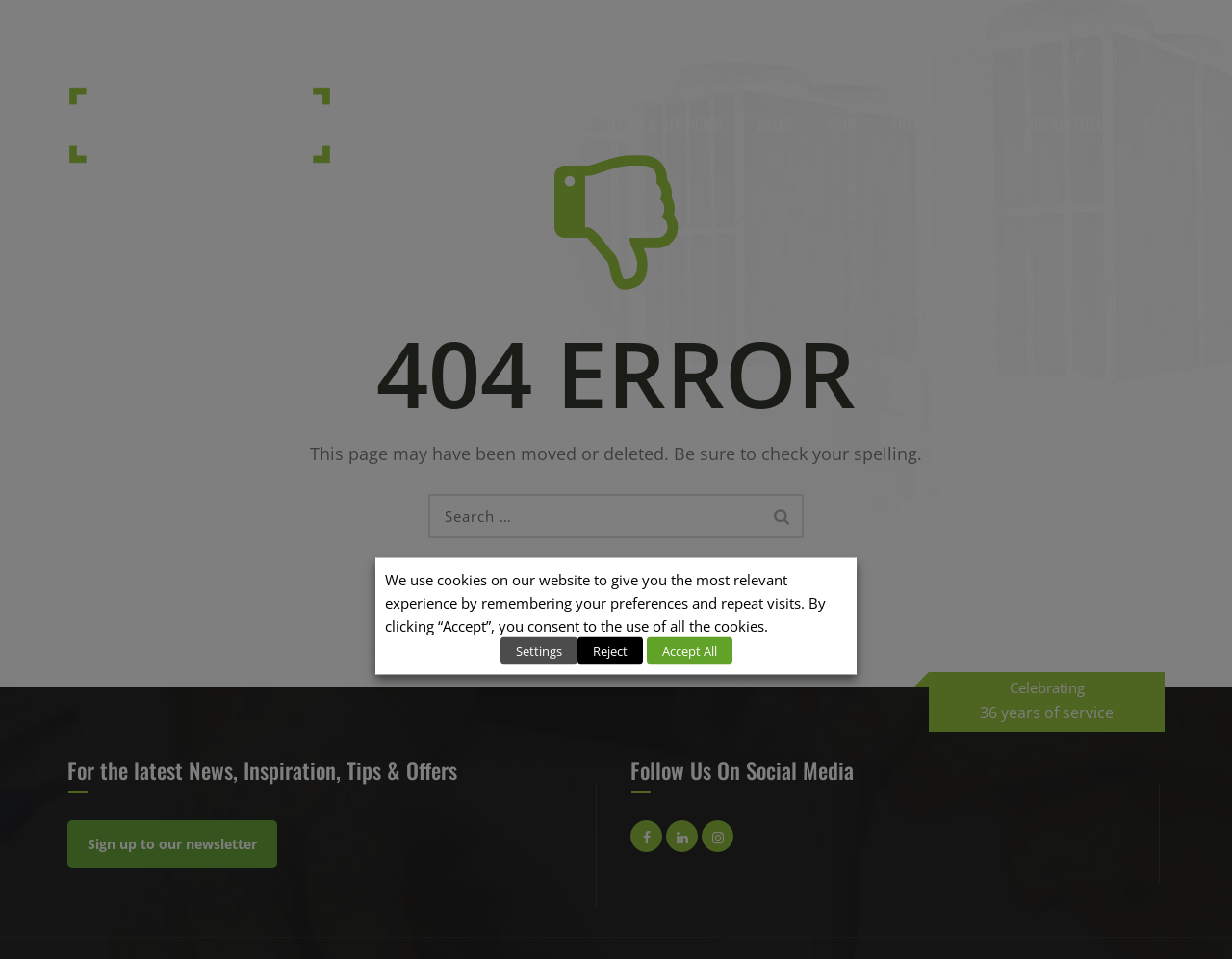Identify the bounding box coordinates for the UI element mentioned here: "Sign up to our newsletter". Provide the coordinates as four float values between 0 and 1, i.e., [left, top, right, bottom].

[0.055, 0.855, 0.225, 0.905]